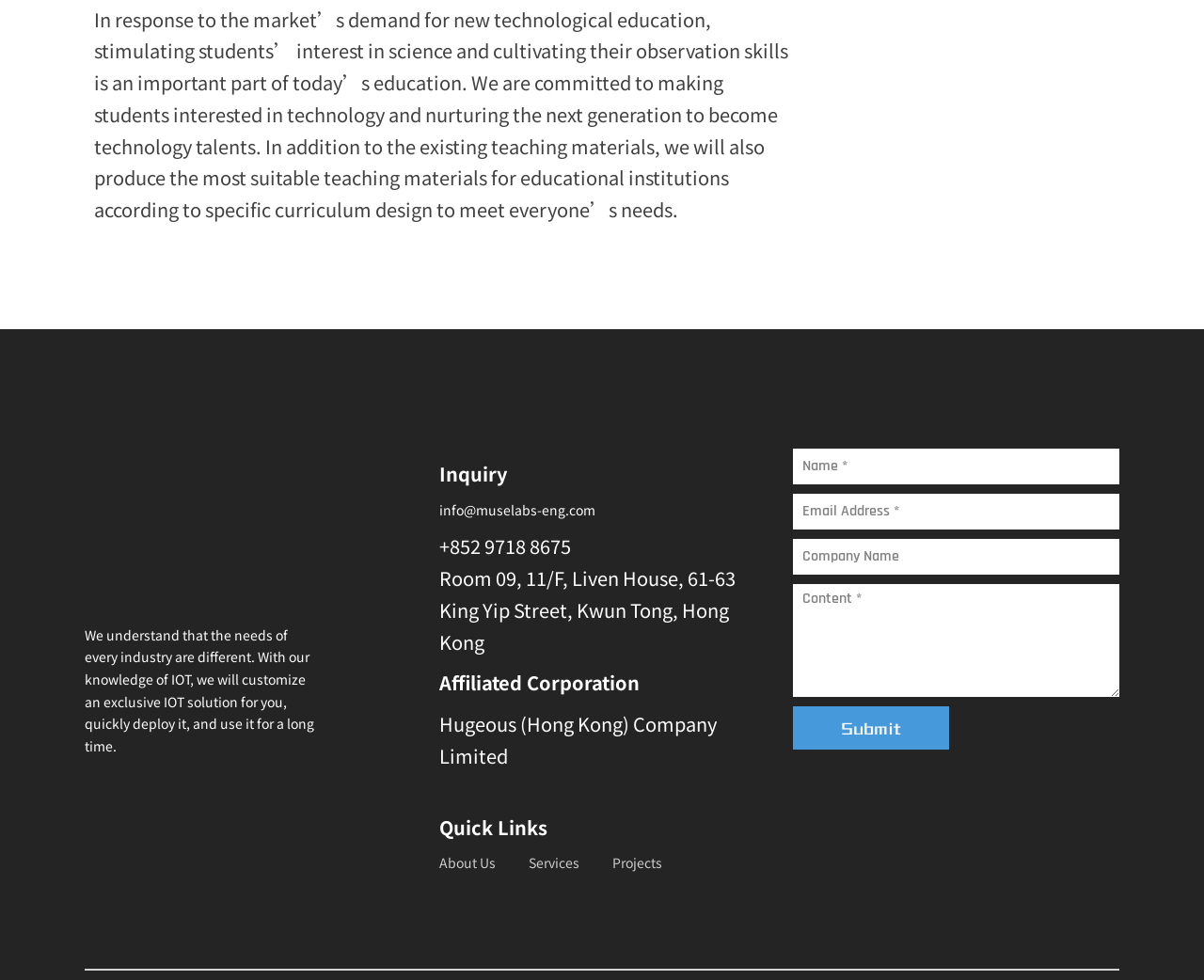What is the purpose of the IOT solution?
Based on the image, answer the question with as much detail as possible.

According to the StaticText element with ID 246, the company will customize an exclusive IOT solution for industries, quickly deploy it, and use it for a long time, indicating that the purpose of the IOT solution is to cater to the specific needs of different industries.